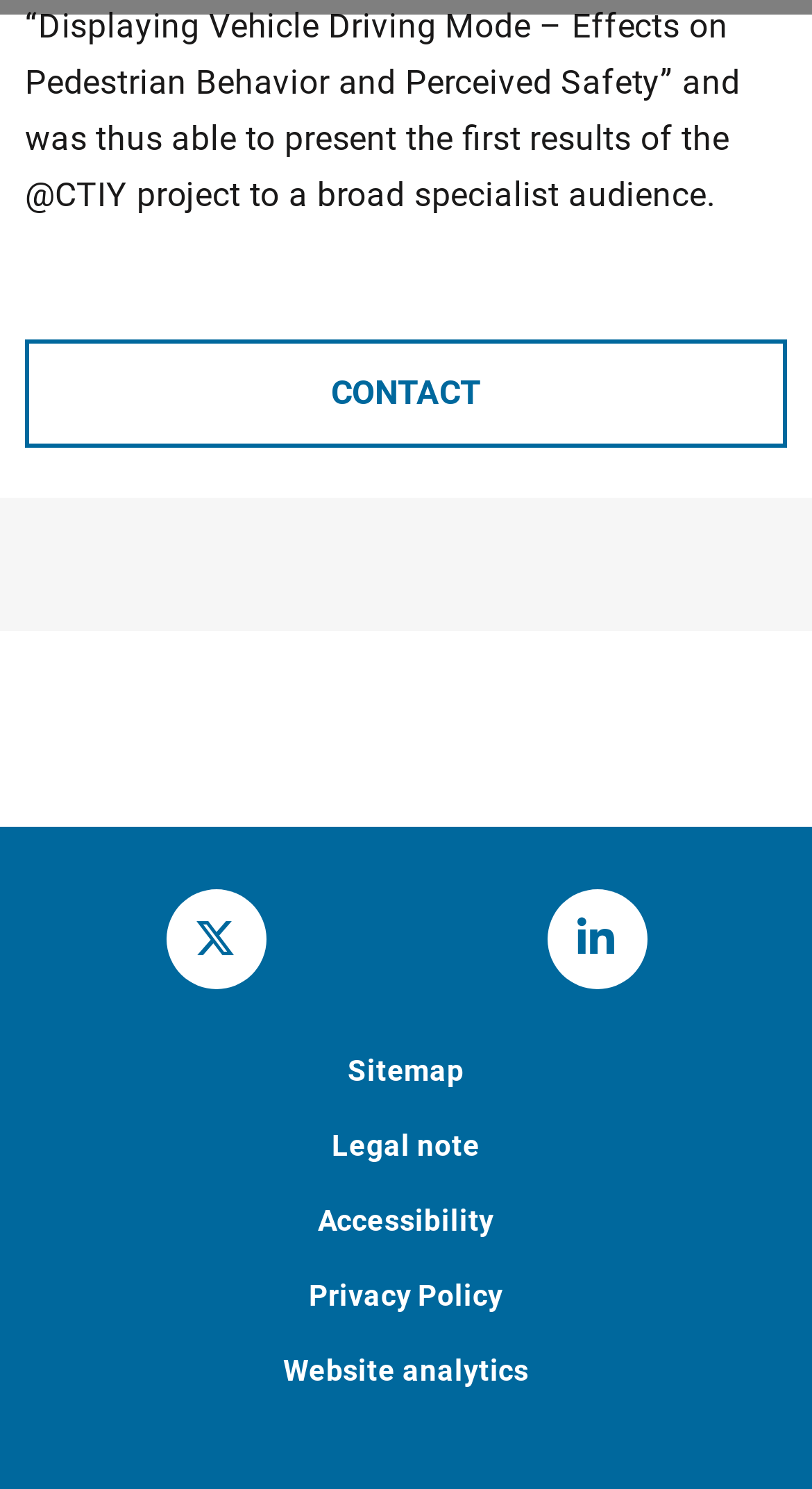Utilize the information from the image to answer the question in detail:
What is the position of the 'Sitemap' link relative to the 'Accessibility' link?

By comparing the y1 and y2 coordinates of the bounding boxes of the 'Sitemap' and 'Accessibility' link elements, I determined that the 'Sitemap' link is located above the 'Accessibility' link.